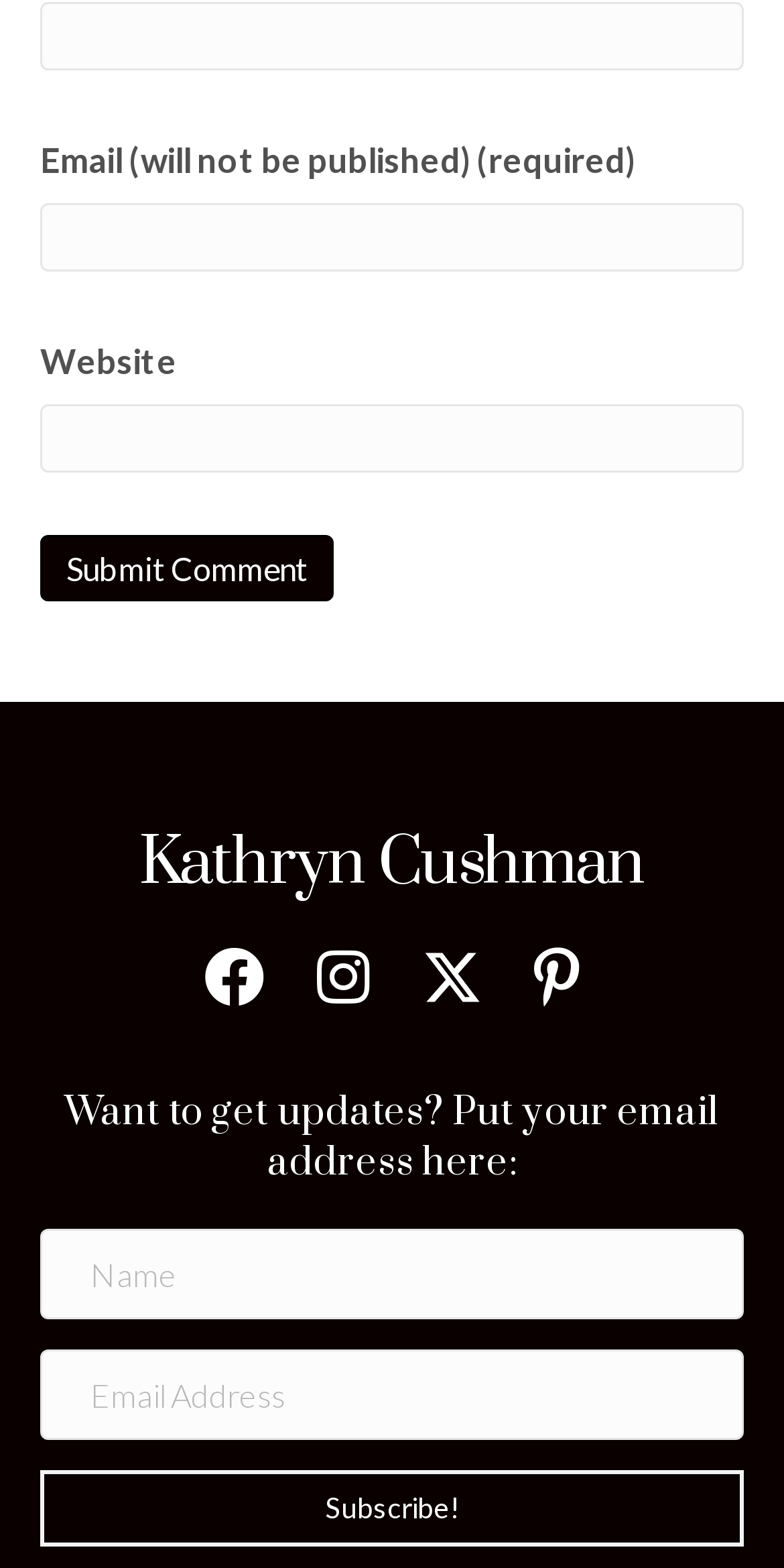Identify the coordinates of the bounding box for the element described below: "aria-label="Instagram" title="Instagram"". Return the coordinates as four float numbers between 0 and 1: [left, top, right, bottom].

[0.404, 0.604, 0.471, 0.643]